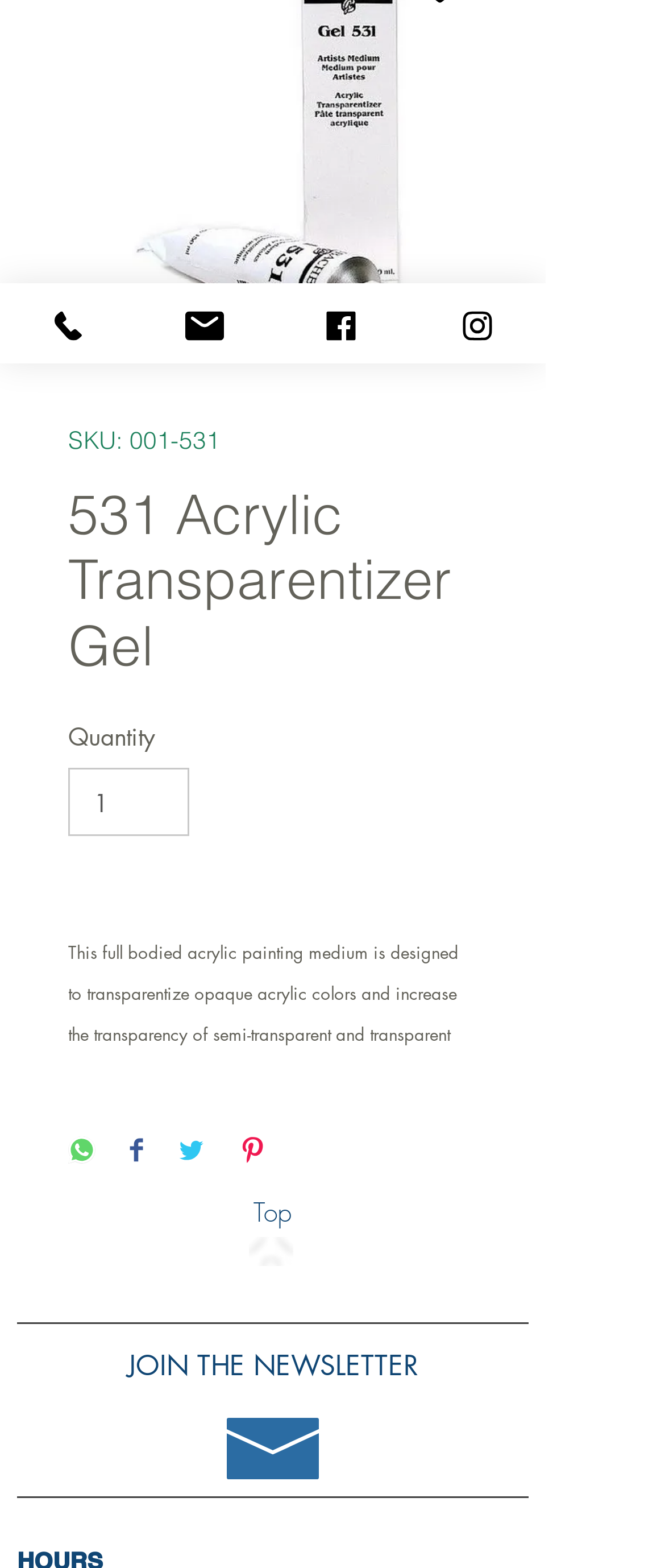Please predict the bounding box coordinates (top-left x, top-left y, bottom-right x, bottom-right y) for the UI element in the screenshot that fits the description: Email

[0.205, 0.181, 0.41, 0.232]